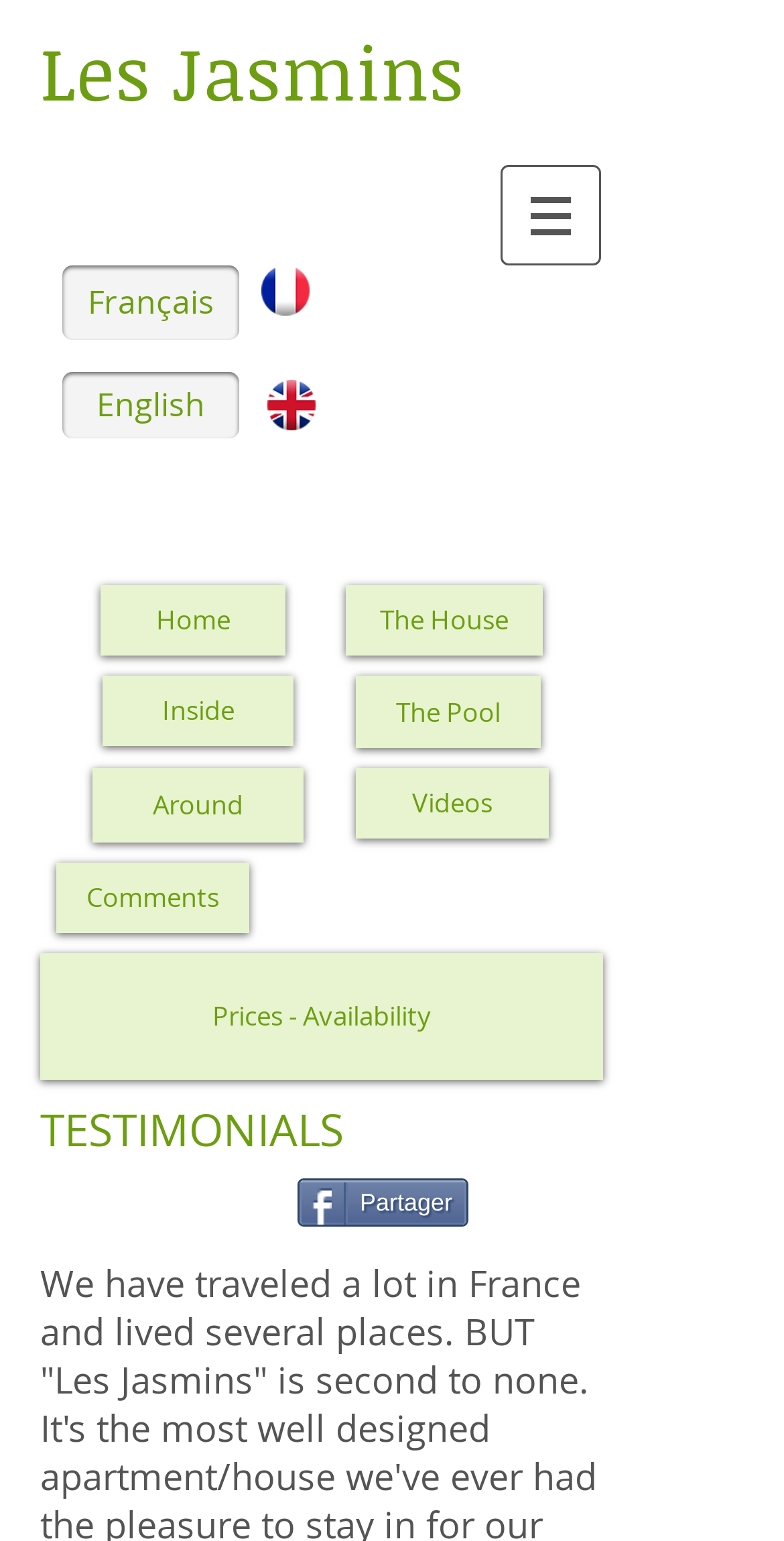Provide a thorough description of this webpage.

The webpage is about Les Jasmins, a gite (a type of French vacation rental), and it displays testimonials from previous guests. At the top left of the page, there is a heading with the title "Les Jasmins". To the right of the title, there is a navigation menu labeled "Site" with a dropdown button that contains a menu icon. 

Below the title, there are four language options: "Français", an unknown language (represented by an icon), "English", and another unknown language (represented by an icon). 

On the left side of the page, there is a vertical menu with links to different sections of the website, including "Home", "Inside", "Around", "The House", "The Pool", "Videos", "Comments", and "Prices - Availability". 

The main content of the page is headed by a large heading "TESTIMONIALS" located at the top center of the page. Below this heading, there is likely a section displaying testimonials from previous guests, although the exact content is not specified. 

At the bottom center of the page, there is a button labeled "Partager", which means "Share" in French.